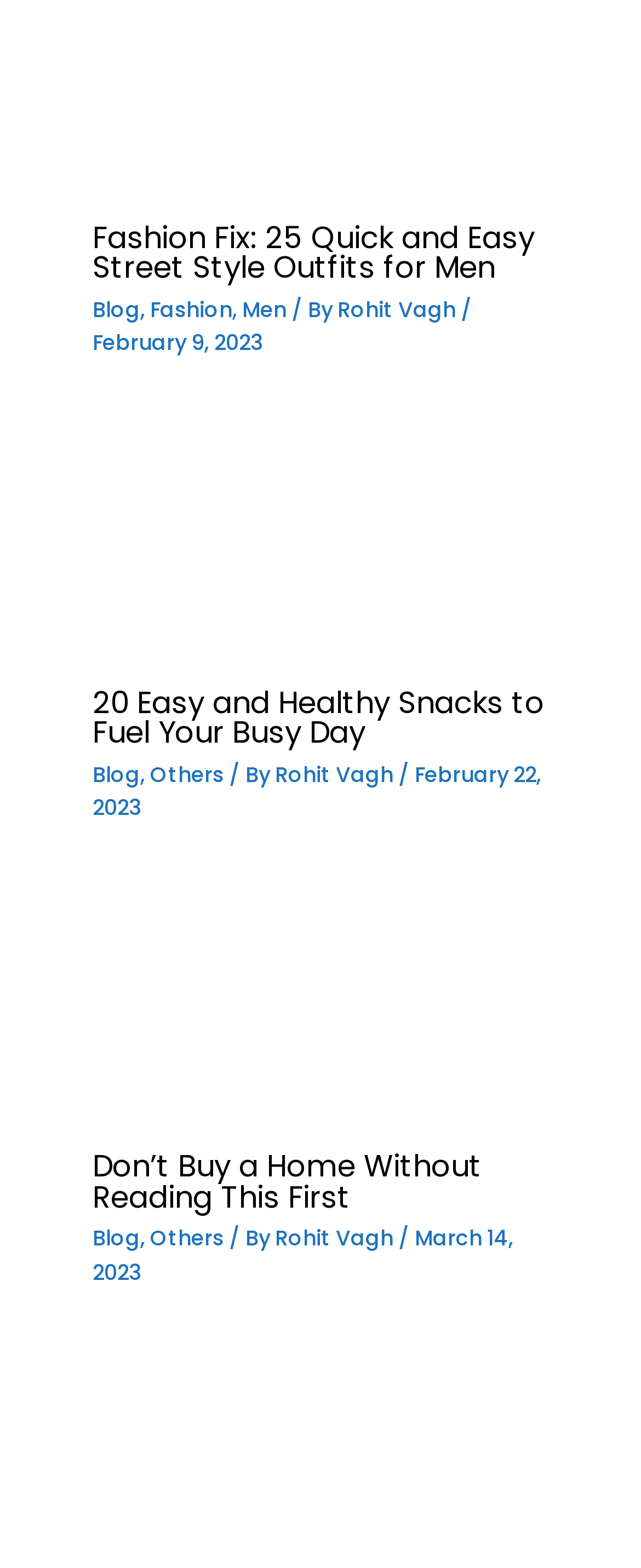Locate the bounding box coordinates of the element that should be clicked to fulfill the instruction: "Go to Blog".

[0.145, 0.189, 0.219, 0.206]